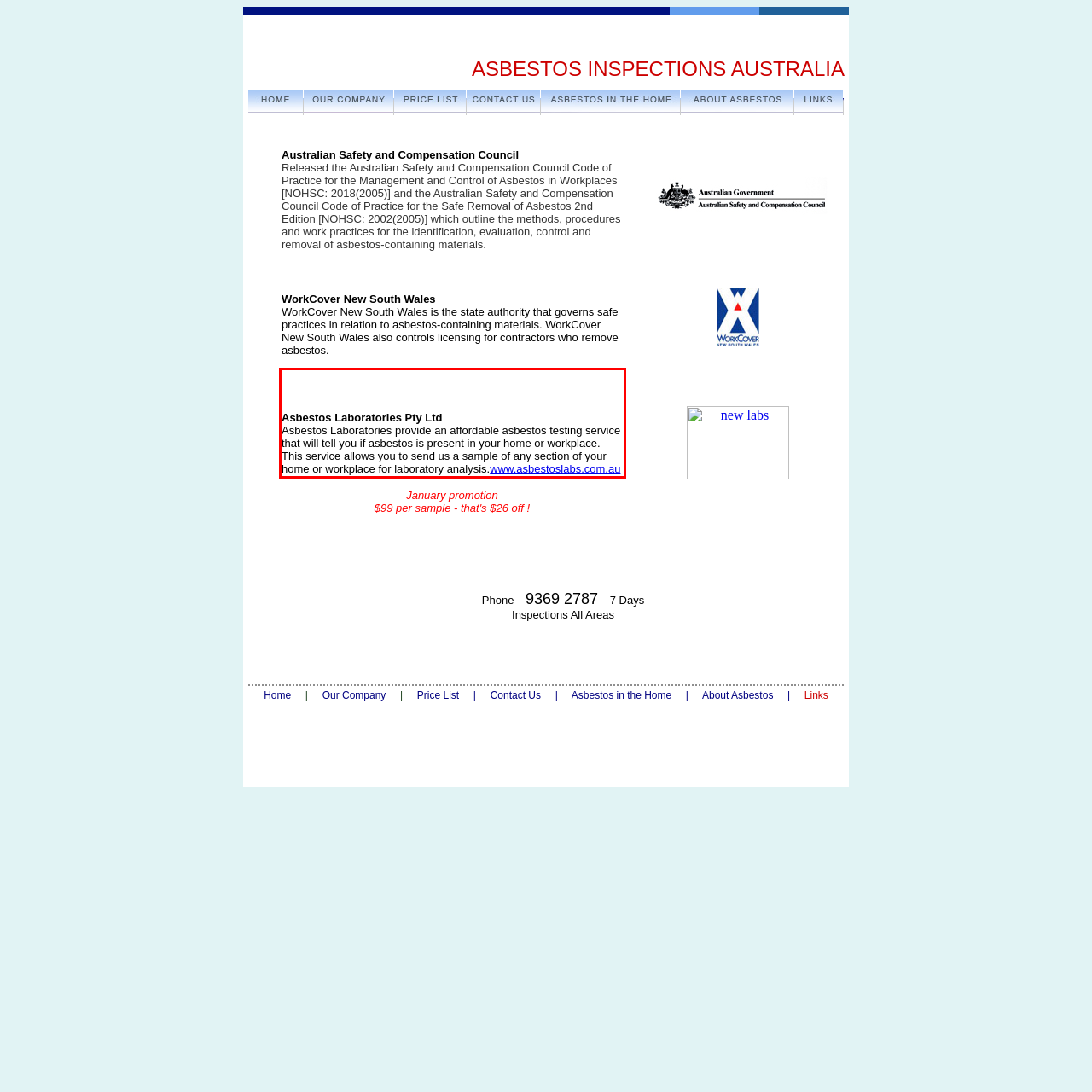Analyze the screenshot of the webpage that features a red bounding box and recognize the text content enclosed within this red bounding box.

Asbestos Laboratories Pty Ltd Asbestos Laboratories provide an affordable asbestos testing service that will tell you if asbestos is present in your home or workplace. This service allows you to send us a sample of any section of your home or workplace for laboratory analysis.www.asbestoslabs.com.au